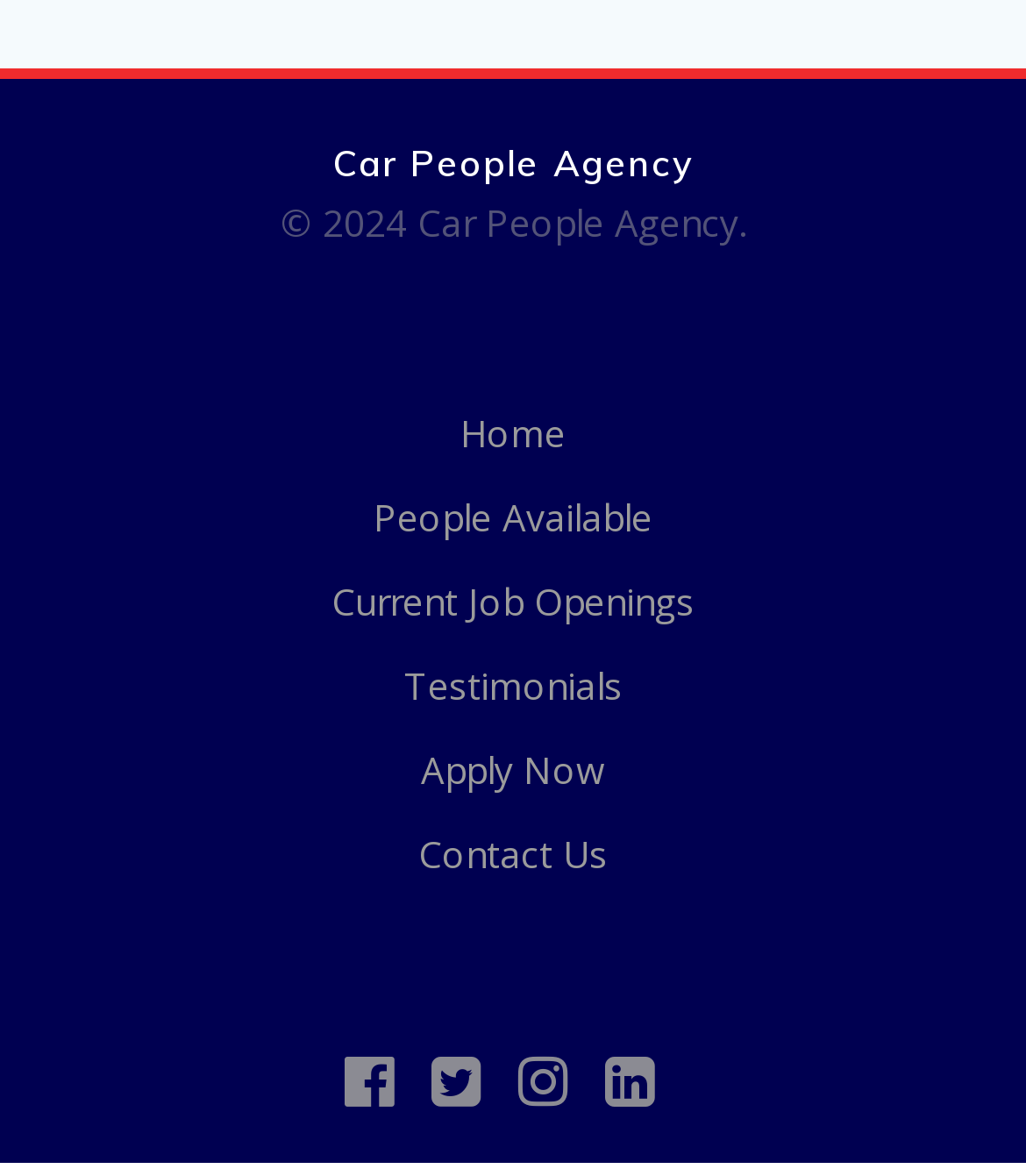Provide the bounding box coordinates in the format (top-left x, top-left y, bottom-right x, bottom-right y). All values are floating point numbers between 0 and 1. Determine the bounding box coordinate of the UI element described as: Current Job Openings

[0.038, 0.477, 0.962, 0.548]